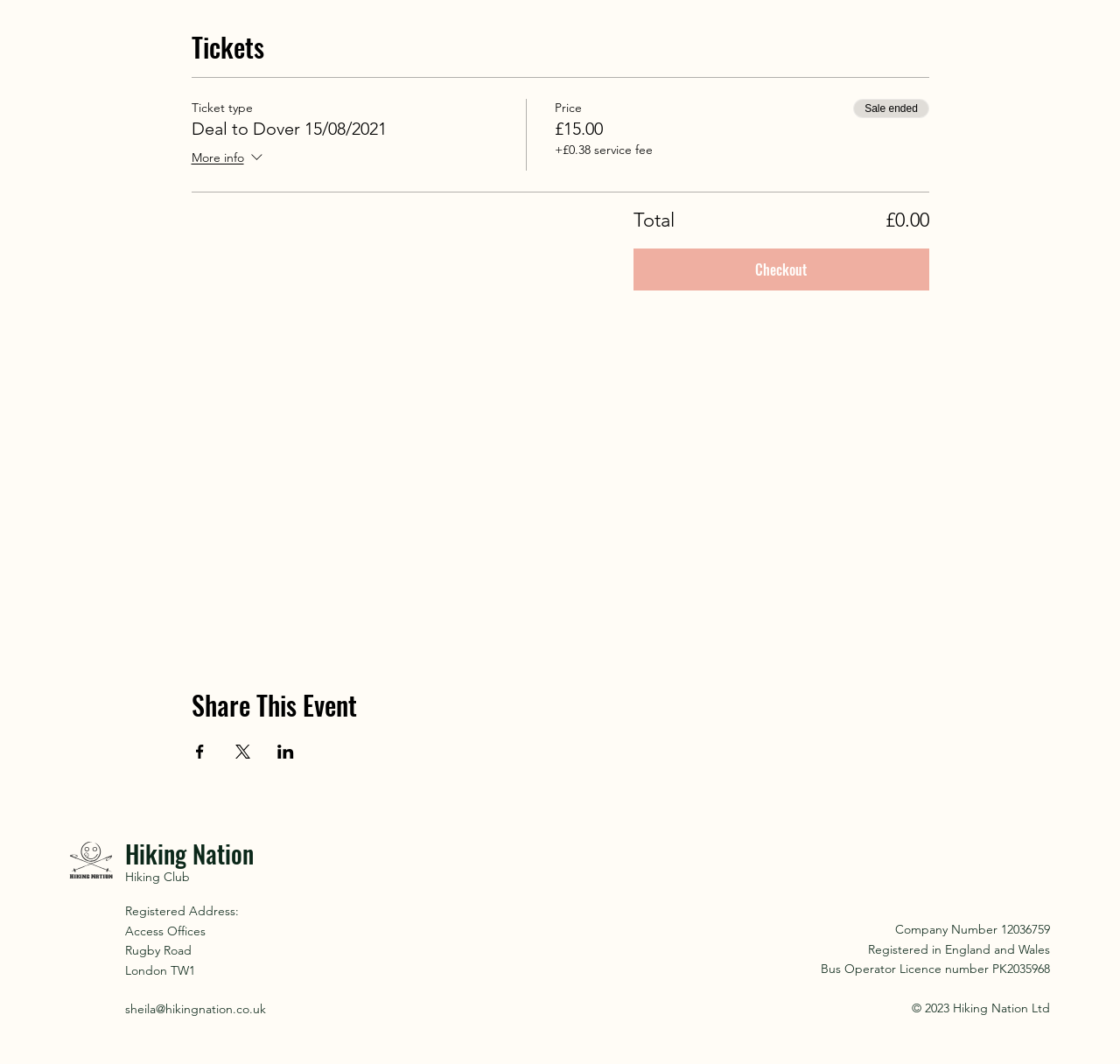What is the company name mentioned at the bottom of the webpage?
We need a detailed and exhaustive answer to the question. Please elaborate.

The answer can be found in the StaticText element with the text '© 2023 Hiking Nation Ltd' which is located at the bottom of the webpage.